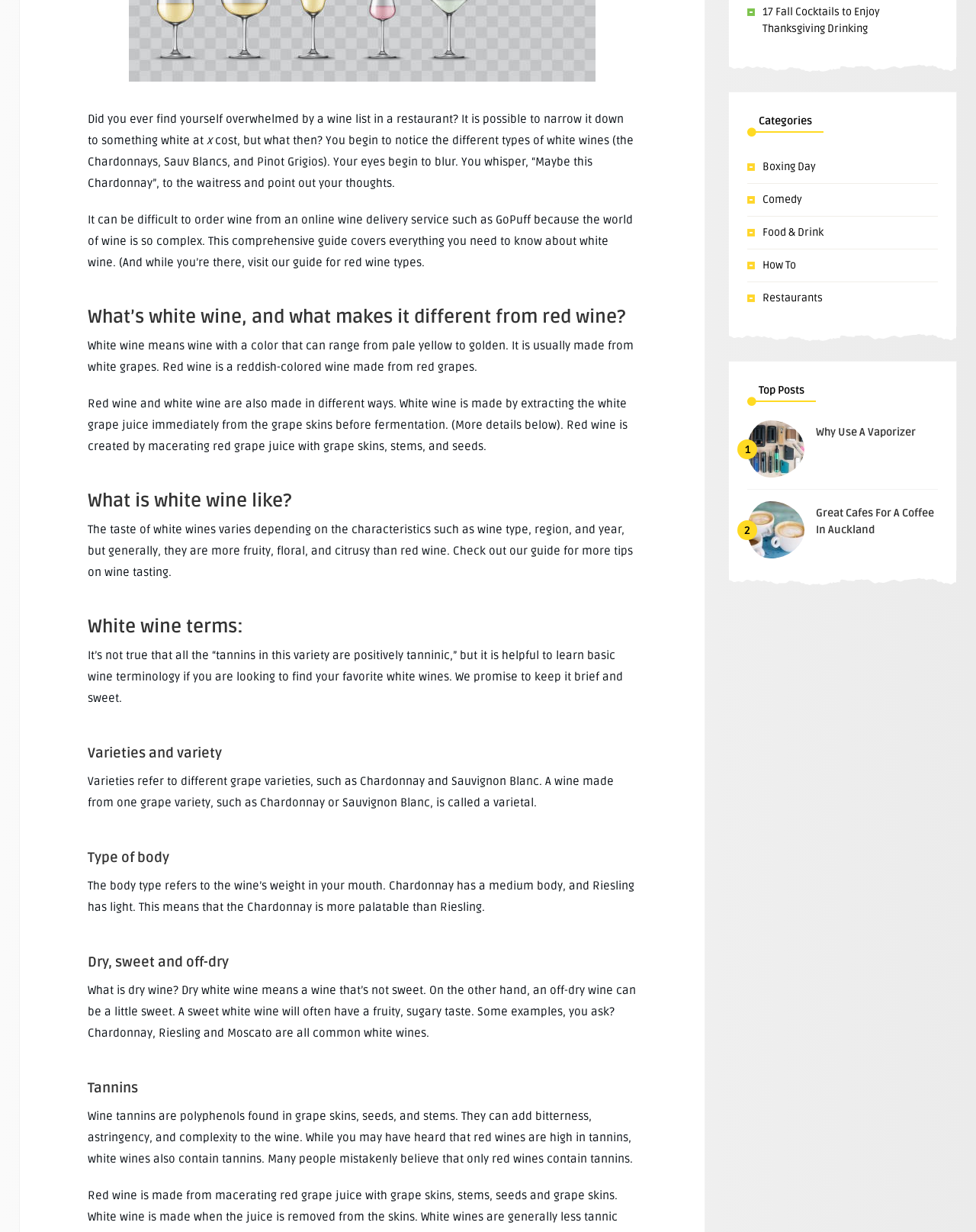Please determine the bounding box of the UI element that matches this description: How To. The coordinates should be given as (top-left x, top-left y, bottom-right x, bottom-right y), with all values between 0 and 1.

[0.781, 0.21, 0.816, 0.22]